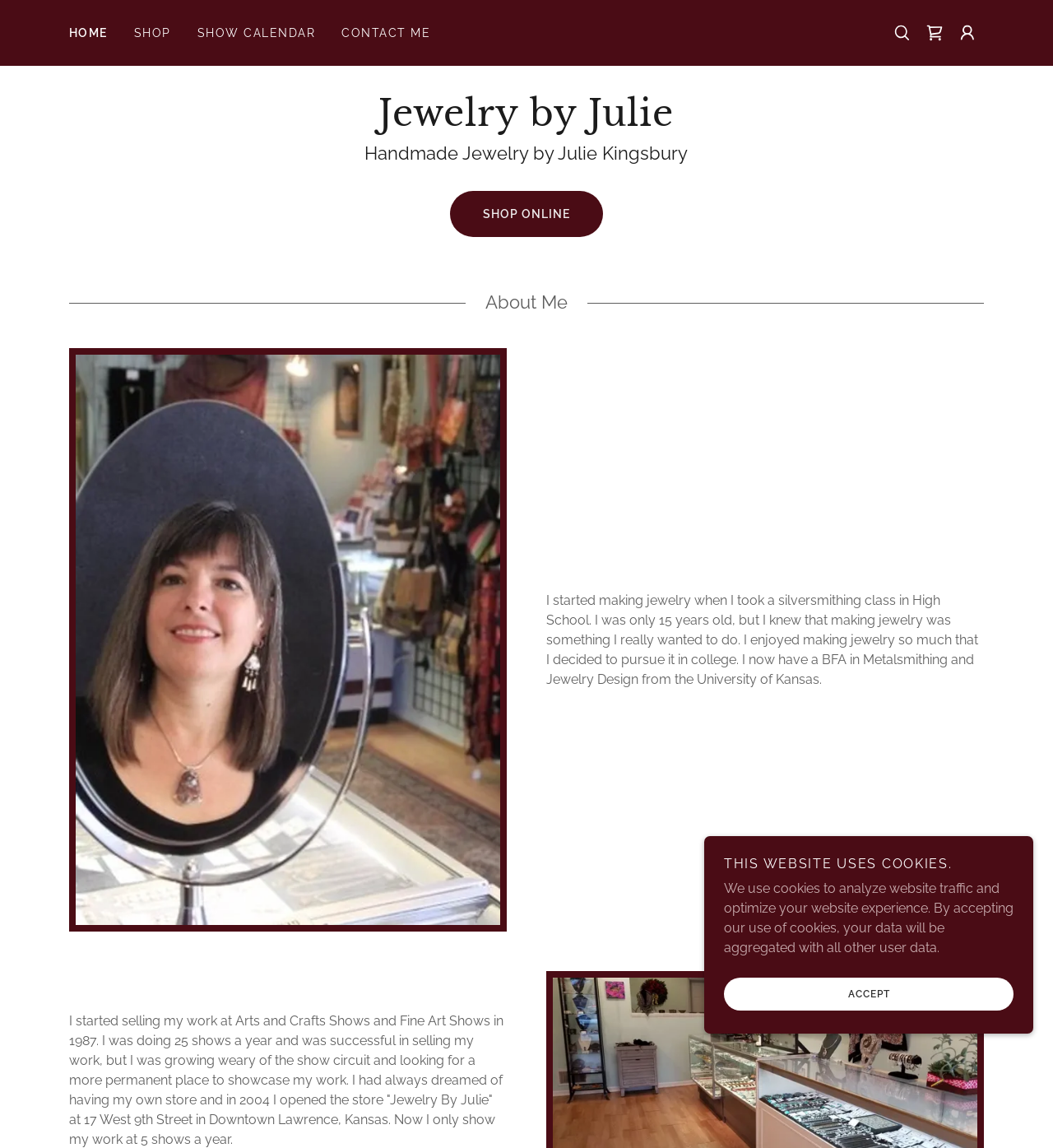Write an extensive caption that covers every aspect of the webpage.

The webpage is for "Jewelry by Julie", a website showcasing handmade jewelry. At the top, there is a navigation menu with links to "HOME", "SHOP", "SHOW CALENDAR", and "CONTACT ME". Next to the navigation menu, there is a shopping cart icon and a button that opens a menu. 

Below the navigation menu, there is a large heading that reads "Jewelry by Julie" and a subheading that says "Handmade Jewelry by Julie Kingsbury". Underneath, there is a call-to-action link to "SHOP ONLINE". 

On the left side of the page, there is a section about the artist, Julie Kingsbury. It features a heading "About Me" and a large image. Below the image, there is a paragraph of text that describes Julie's background in jewelry making, from taking a silversmithing class in high school to opening her own store in 2004. 

Further down the page, there is another paragraph of text that continues Julie's story, describing her transition from selling at art shows to opening her own store. 

At the bottom of the page, there is a notice about the website's use of cookies, with a heading "THIS WEBSITE USES COOKIES." Below the heading, there is a paragraph of text explaining how the cookies are used and a link to "ACCEPT" the use of cookies.